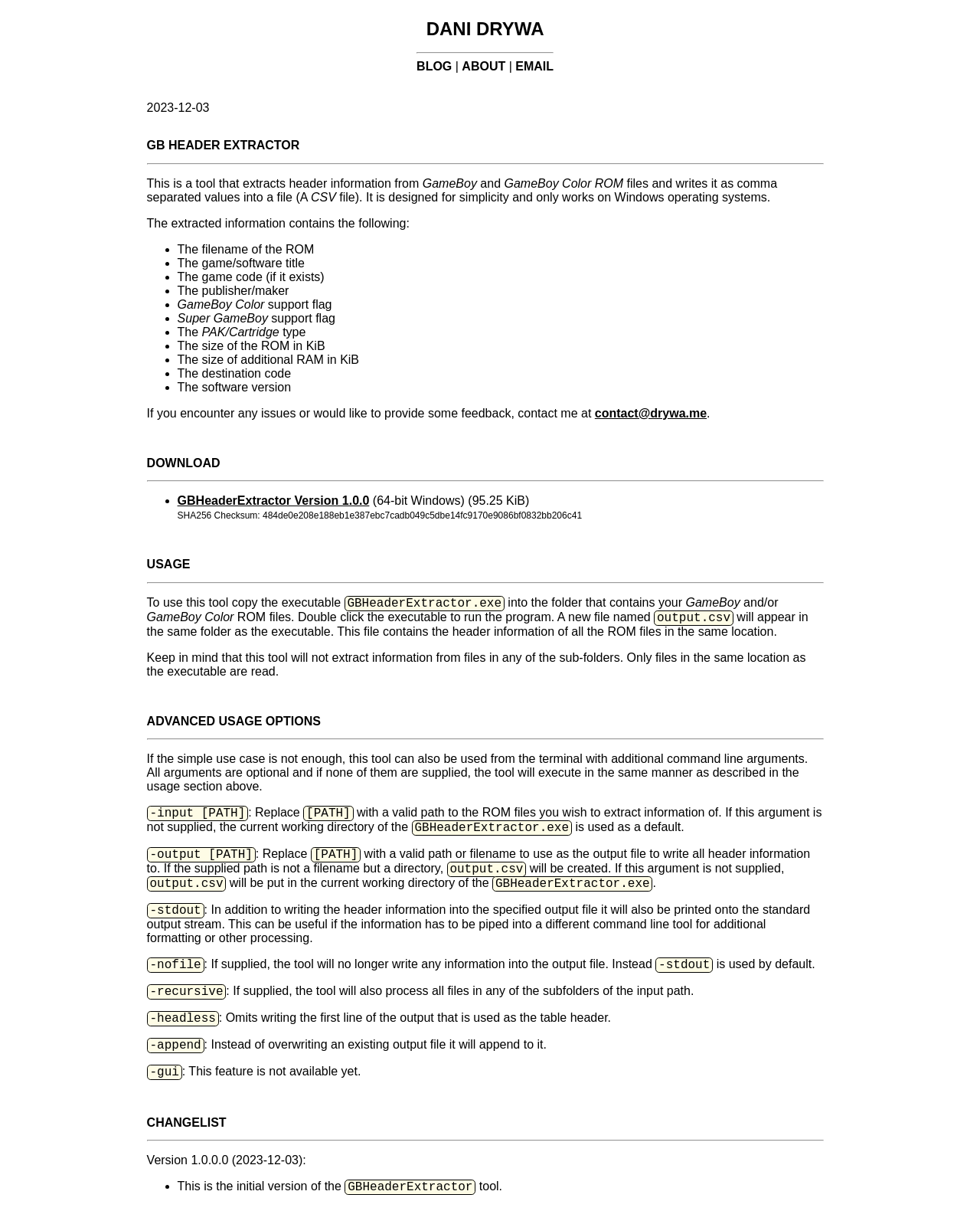Detail the webpage's structure and highlights in your description.

The webpage is titled "GB Header Extractor - Dani Drywa" and has a heading "DANI DRYWA" at the top. Below the heading, there are three links: "BLOG", "ABOUT", and "EMAIL". 

The main content of the webpage is divided into several sections. The first section is an article with a heading "GB HEADER EXTRACTOR" and a brief description of the tool, which extracts header information from GameBoy and GameBoy Color ROM files and writes it as a comma-separated values file. 

Below the description, there is a list of information that the tool extracts, including the filename of the ROM, the game/software title, the game code, the publisher/maker, and more. 

The next section is titled "DOWNLOAD" and provides a link to download the tool, along with a SHA256 checksum. 

The "USAGE" section explains how to use the tool, which involves copying the executable into the folder containing the GameBoy and GameBoy Color ROM files and running the program. The tool will create a new file named "output.csv" containing the header information of all the ROM files in the same location. 

The "ADVANCED USAGE OPTIONS" section provides additional command-line arguments that can be used to customize the tool's behavior, such as specifying the input and output paths.